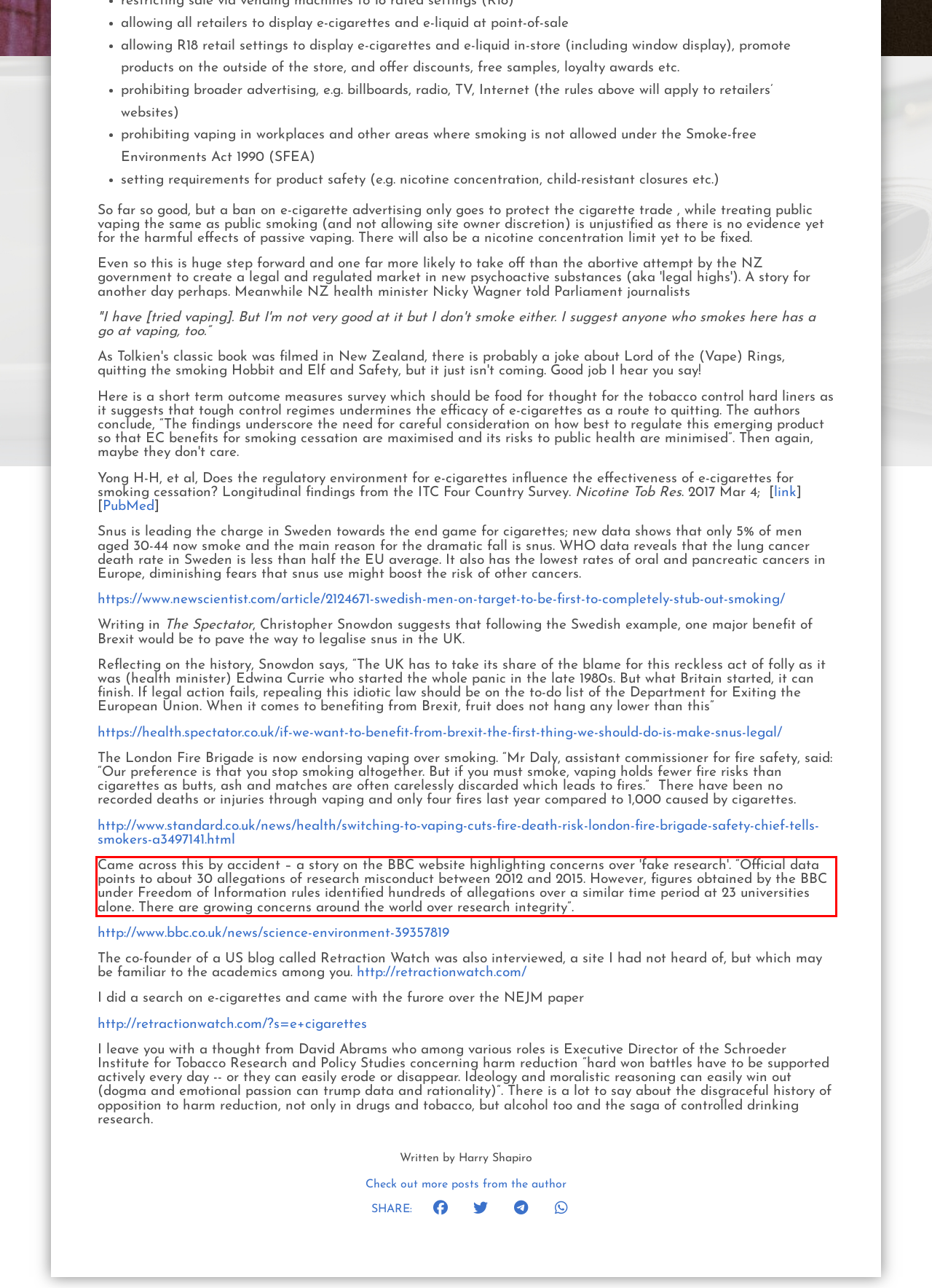You are presented with a webpage screenshot featuring a red bounding box. Perform OCR on the text inside the red bounding box and extract the content.

Came across this by accident – a story on the BBC website highlighting concerns over 'fake research'. “Official data points to about 30 allegations of research misconduct between 2012 and 2015. However, figures obtained by the BBC under Freedom of Information rules identified hundreds of allegations over a similar time period at 23 universities alone. There are growing concerns around the world over research integrity”.